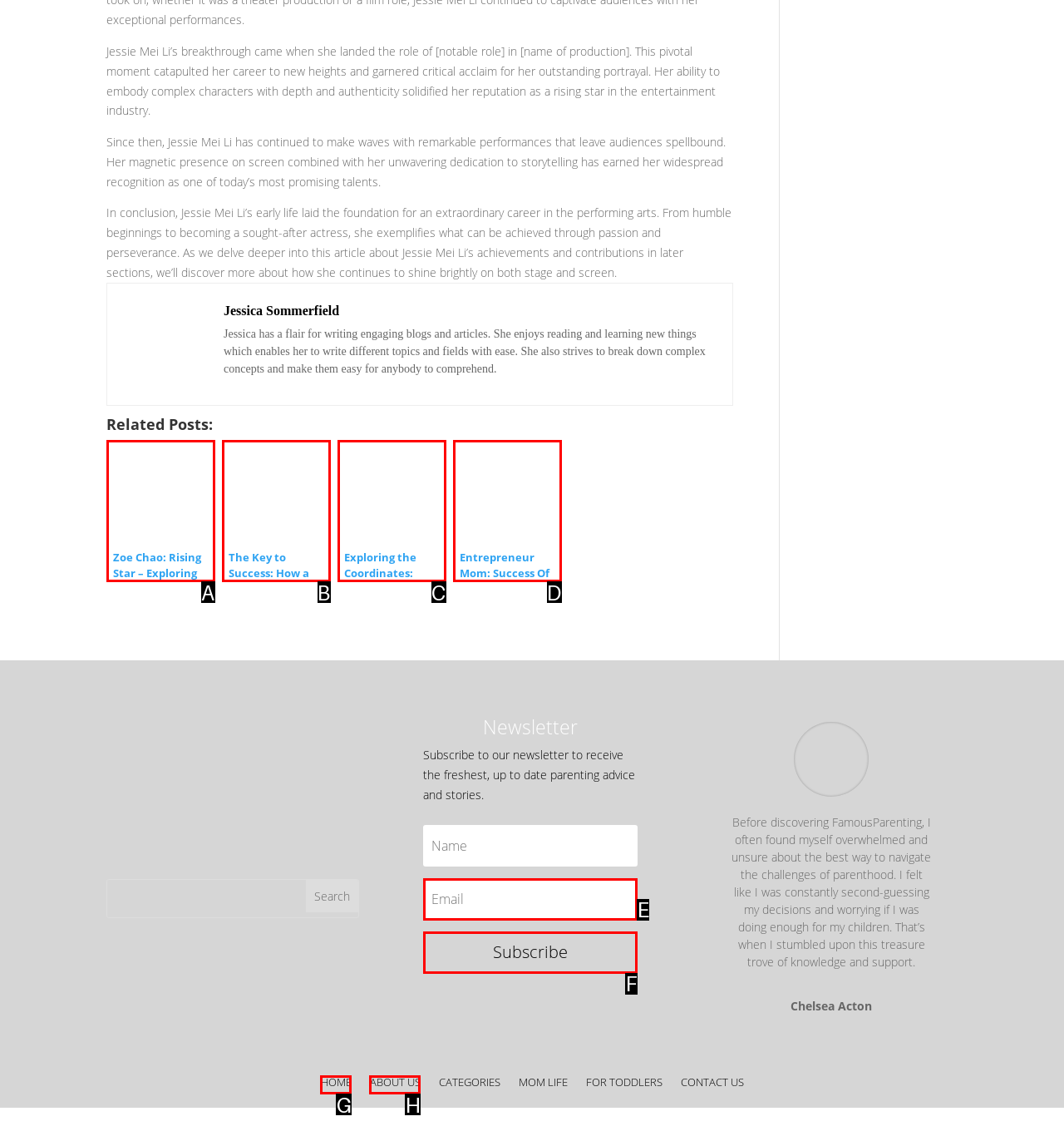Choose the HTML element you need to click to achieve the following task: Subscribe to the newsletter
Respond with the letter of the selected option from the given choices directly.

F